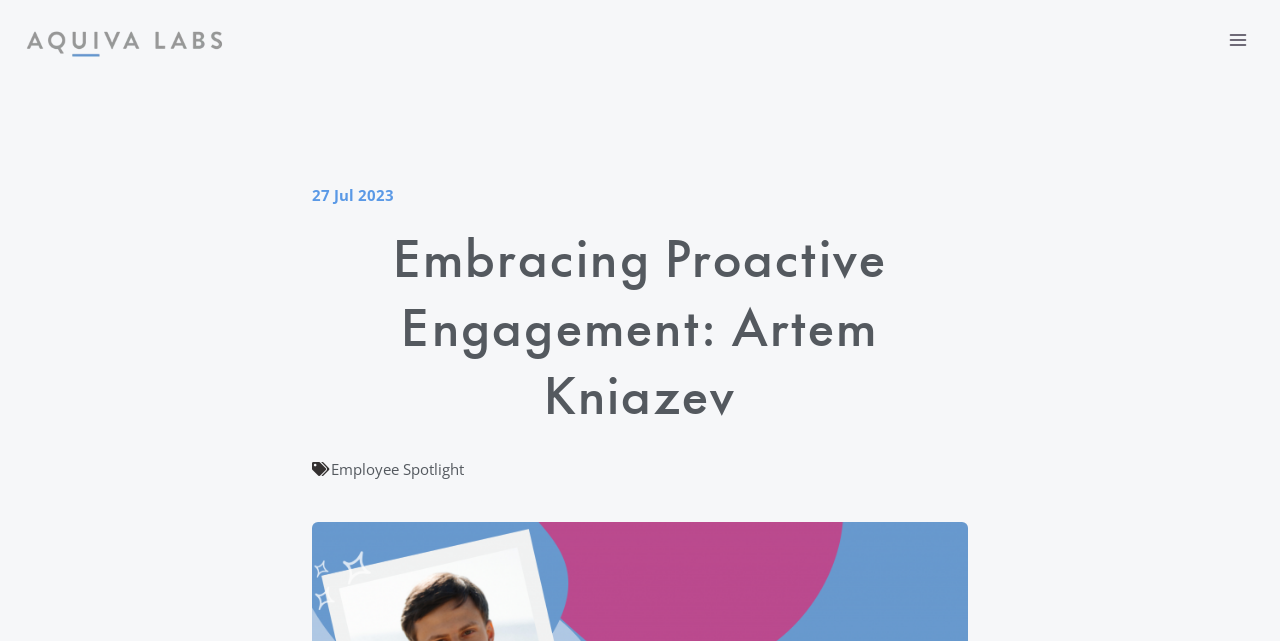Answer the question below using just one word or a short phrase: 
How many elements are in the top-left corner of the webpage?

2